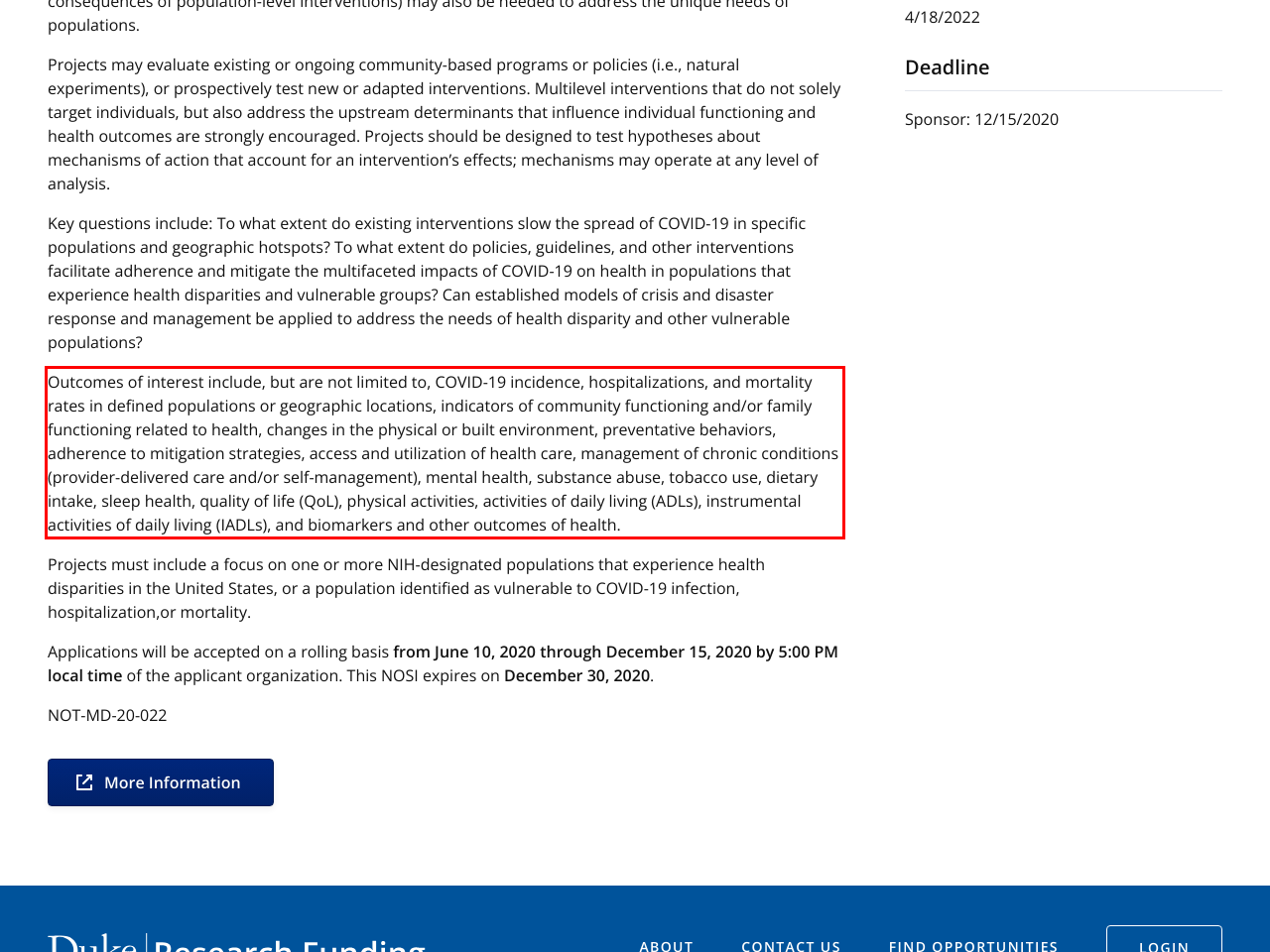Examine the screenshot of the webpage, locate the red bounding box, and perform OCR to extract the text contained within it.

Outcomes of interest include, but are not limited to, COVID-19 incidence, hospitalizations, and mortality rates in defined populations or geographic locations, indicators of community functioning and/or family functioning related to health, changes in the physical or built environment, preventative behaviors, adherence to mitigation strategies, access and utilization of health care, management of chronic conditions (provider-delivered care and/or self-management), mental health, substance abuse, tobacco use, dietary intake, sleep health, quality of life (QoL), physical activities, activities of daily living (ADLs), instrumental activities of daily living (IADLs), and biomarkers and other outcomes of health.